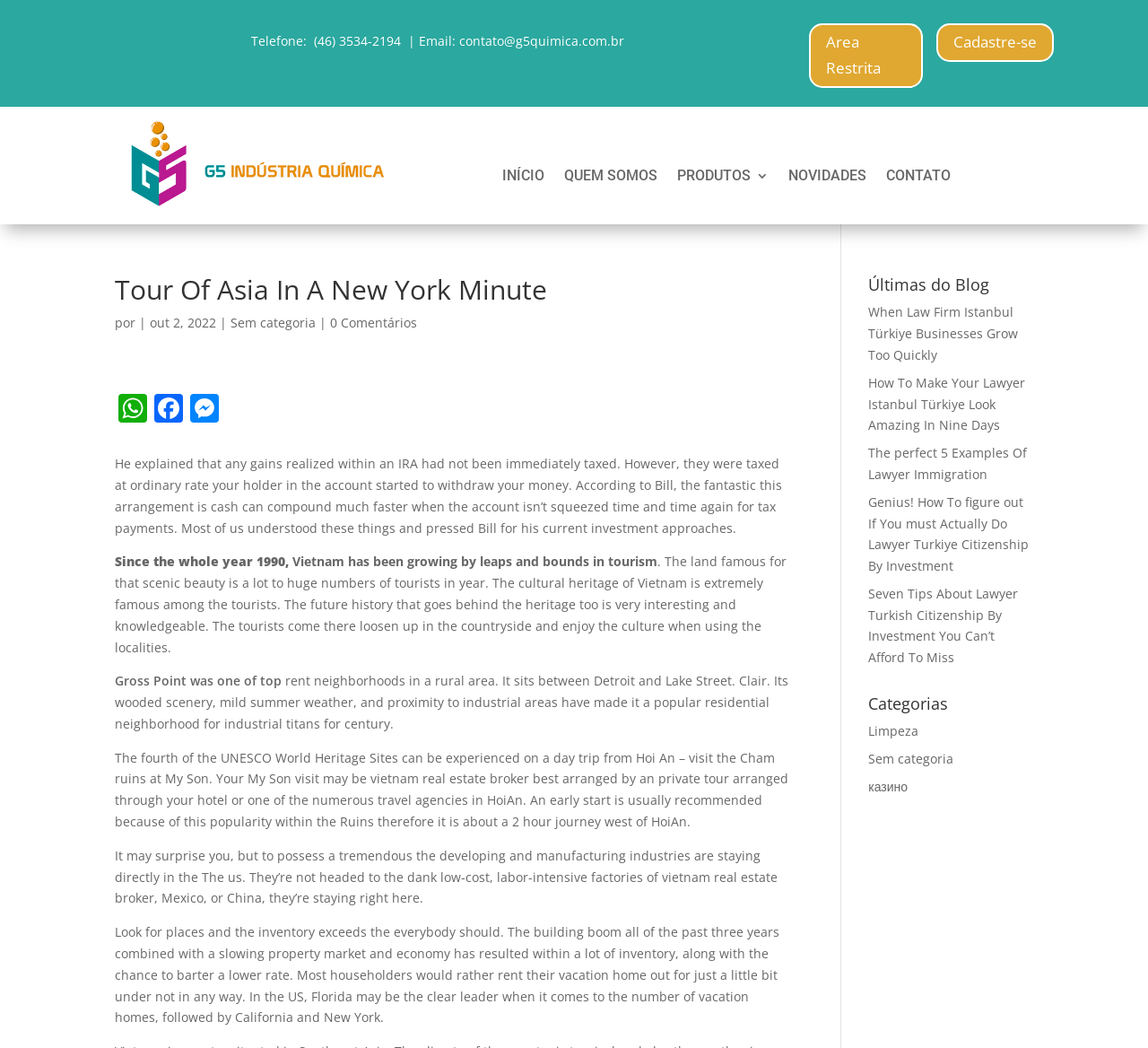What are the social media links at the bottom of the webpage?
Using the image as a reference, deliver a detailed and thorough answer to the question.

I found the social media links by looking at the link elements at the bottom of the webpage with the text 'WhatsApp', 'Facebook', and 'Messenger'. This suggests that the social media links are WhatsApp, Facebook, and Messenger.